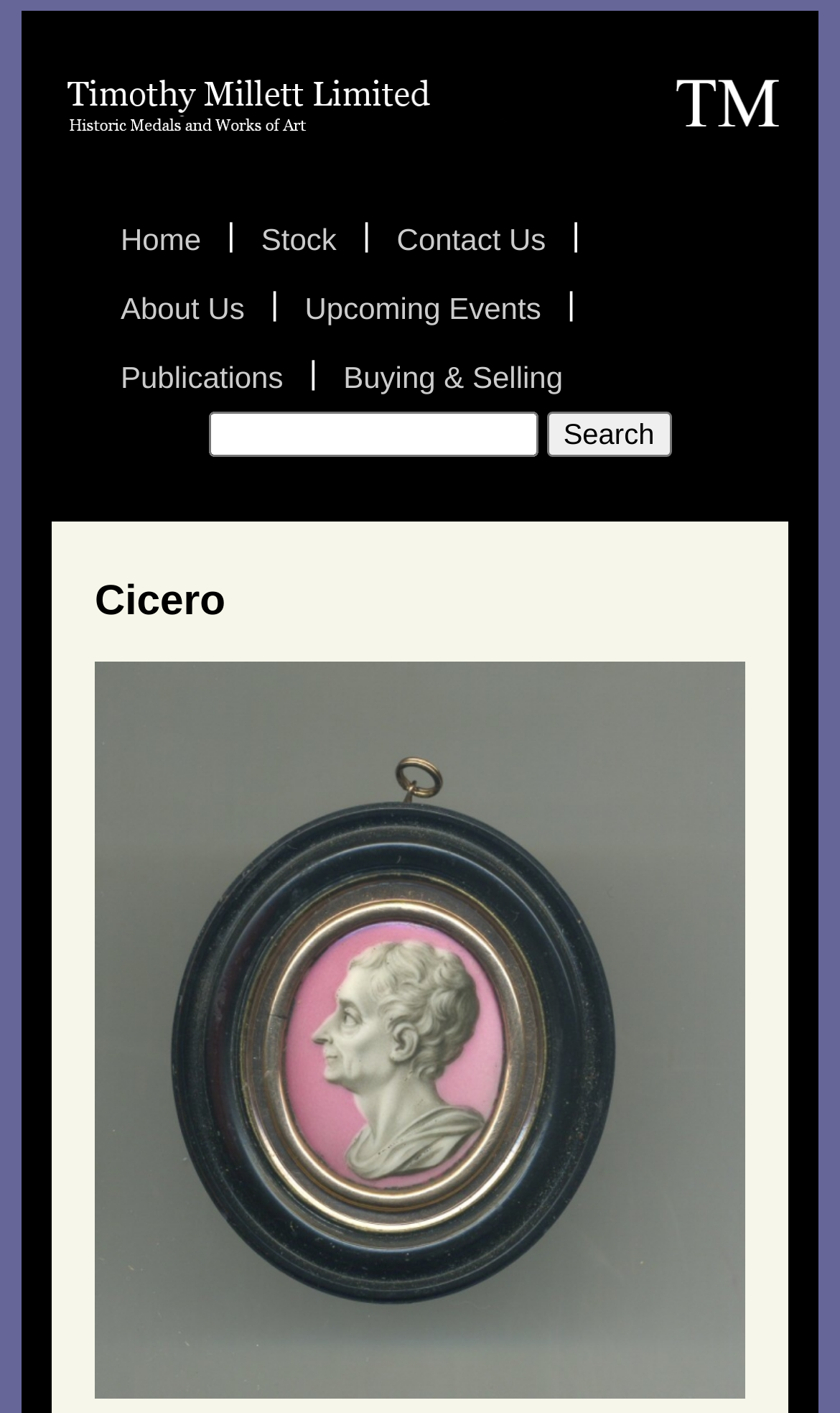Please locate the bounding box coordinates of the element's region that needs to be clicked to follow the instruction: "search for something". The bounding box coordinates should be provided as four float numbers between 0 and 1, i.e., [left, top, right, bottom].

[0.65, 0.291, 0.799, 0.323]